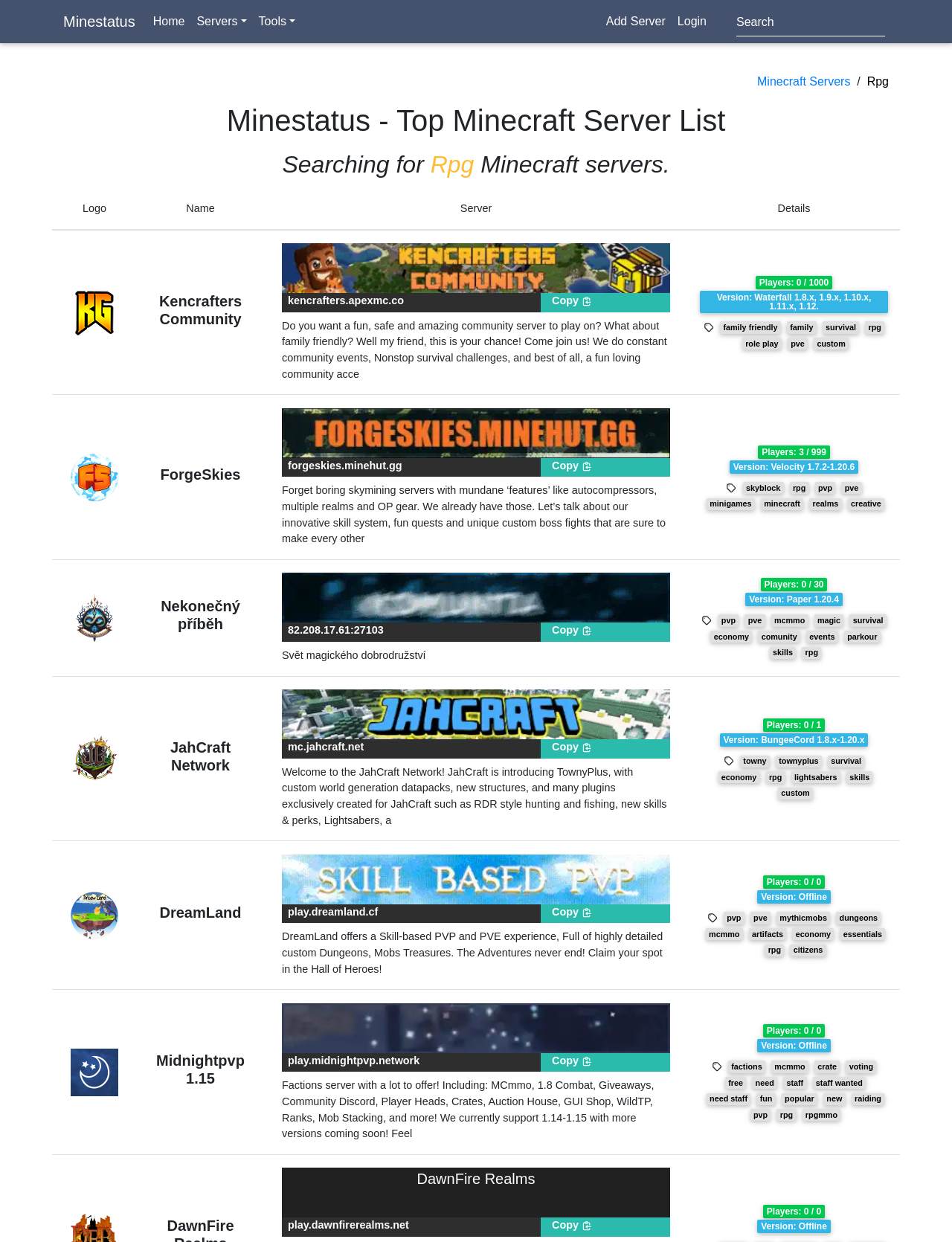Determine the bounding box coordinates of the clickable element to achieve the following action: 'View Kencrafters Community server details'. Provide the coordinates as four float values between 0 and 1, formatted as [left, top, right, bottom].

[0.296, 0.196, 0.704, 0.236]